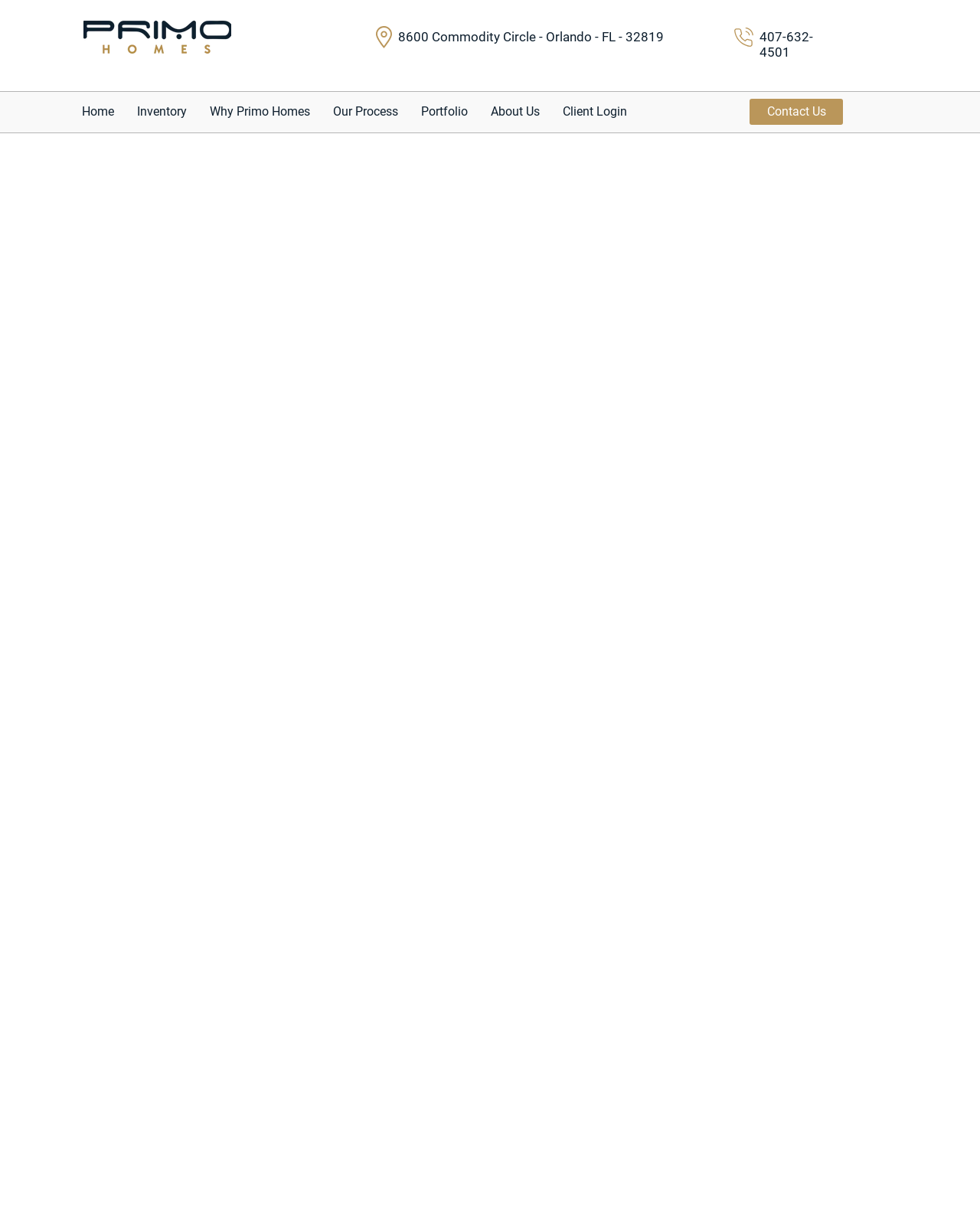Find the bounding box coordinates for the area that must be clicked to perform this action: "Navigate to Home".

[0.072, 0.081, 0.128, 0.102]